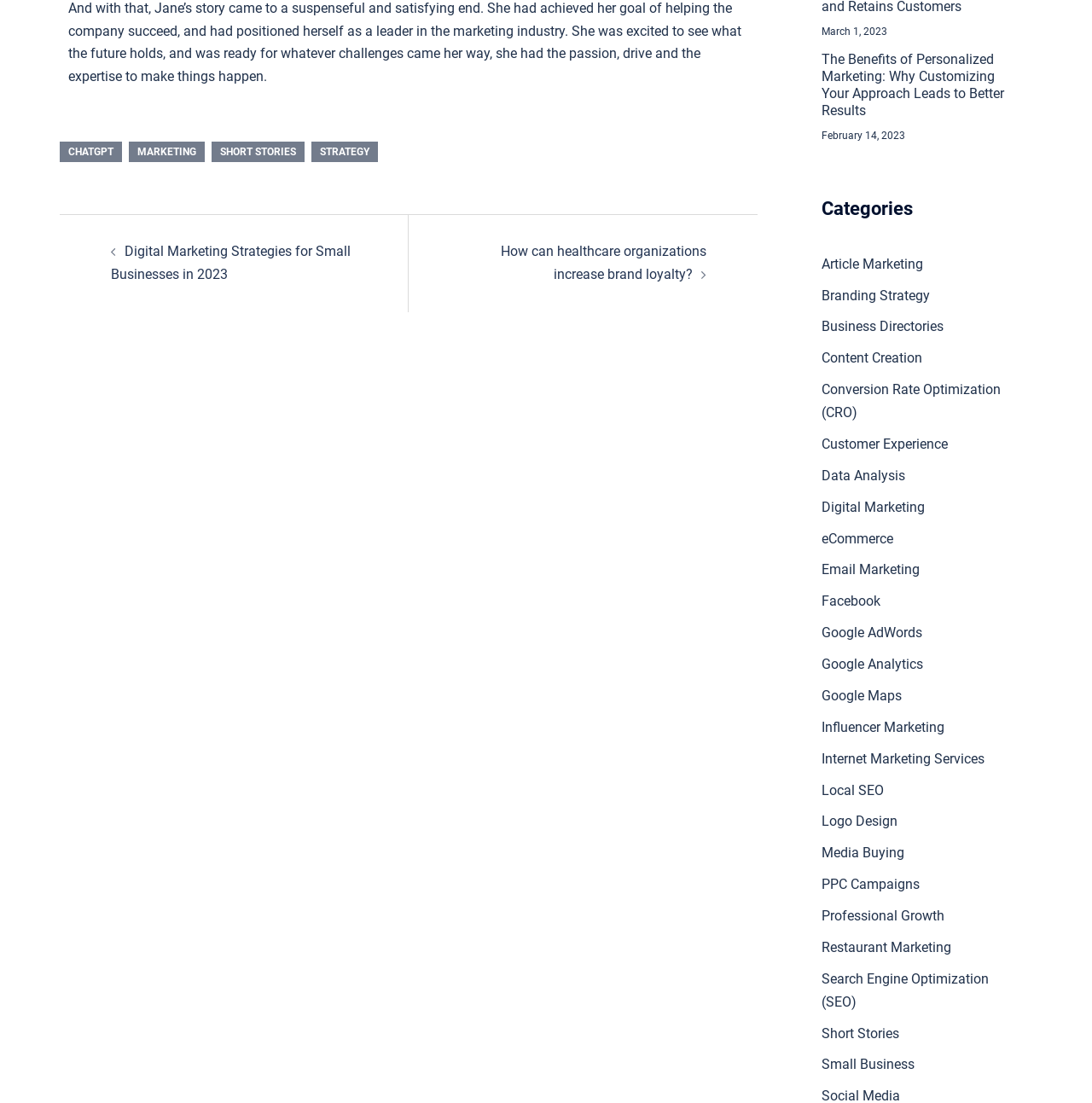Provide the bounding box coordinates of the UI element this sentence describes: "Internet Marketing Services".

[0.752, 0.68, 0.901, 0.695]